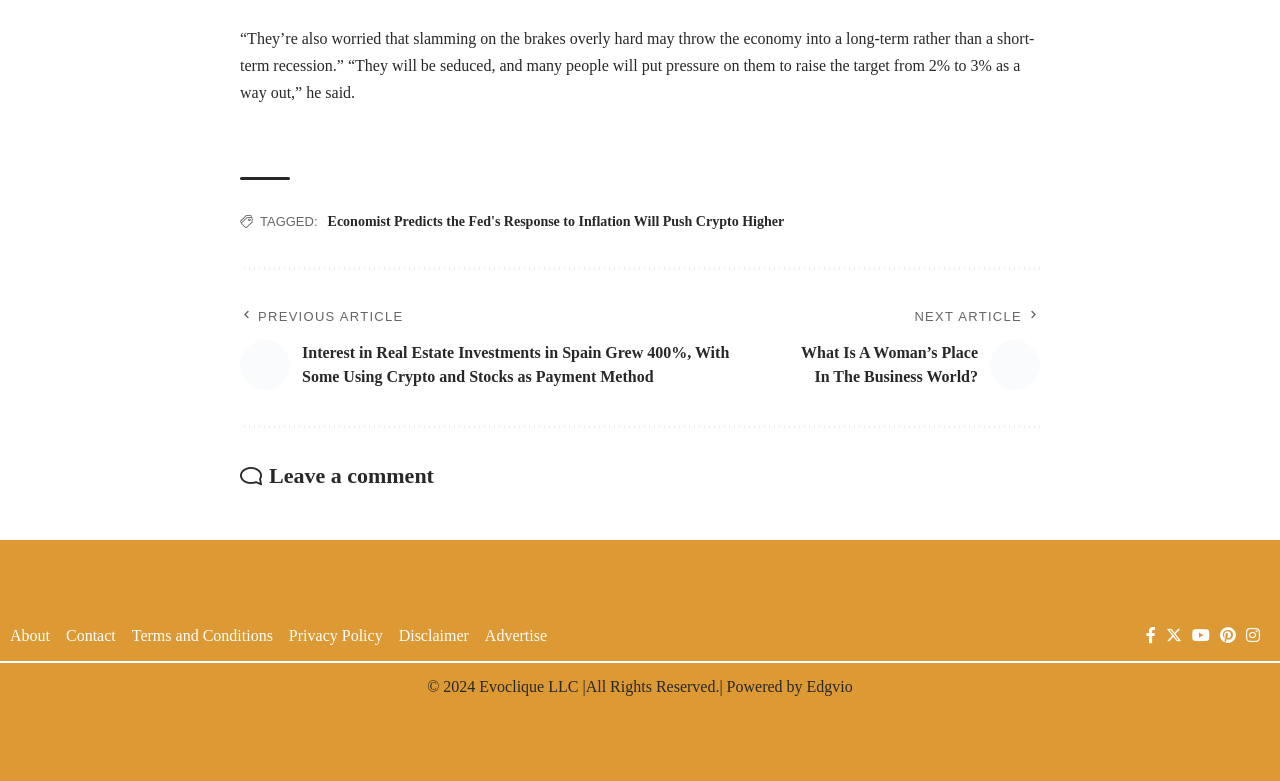What is the previous article about?
Please respond to the question with a detailed and thorough explanation.

I found the link 'PREVIOUS ARTICLE Interest in Real Estate Investments in Spain Grew 400%, With Some Using Crypto and Stocks as Payment Method' which indicates that the previous article is about real estate investments in Spain.